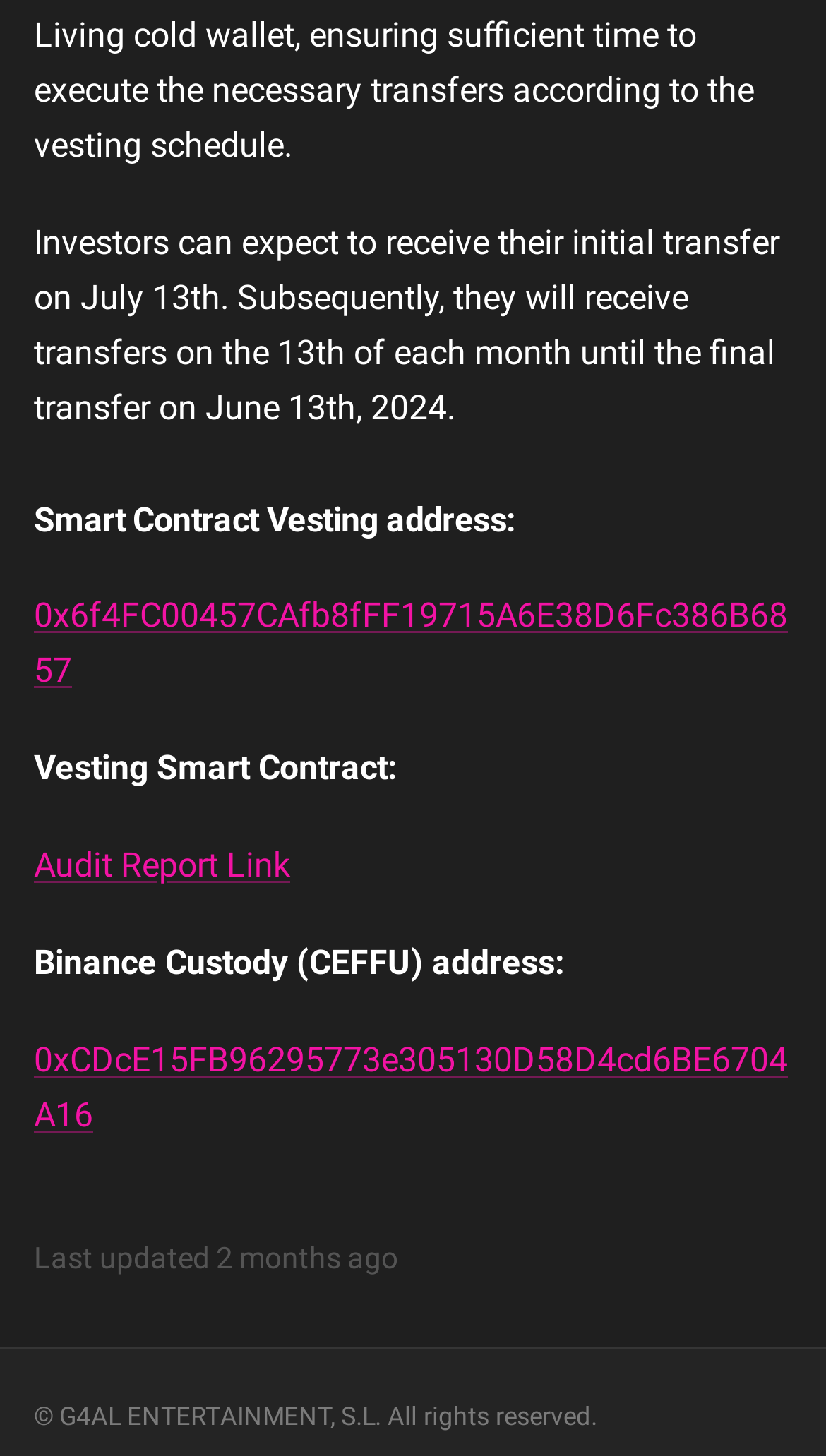Given the element description: "0x6f4FC00457CAfb8fFF19715A6E38D6Fc386B6857", predict the bounding box coordinates of the UI element it refers to, using four float numbers between 0 and 1, i.e., [left, top, right, bottom].

[0.041, 0.409, 0.954, 0.474]